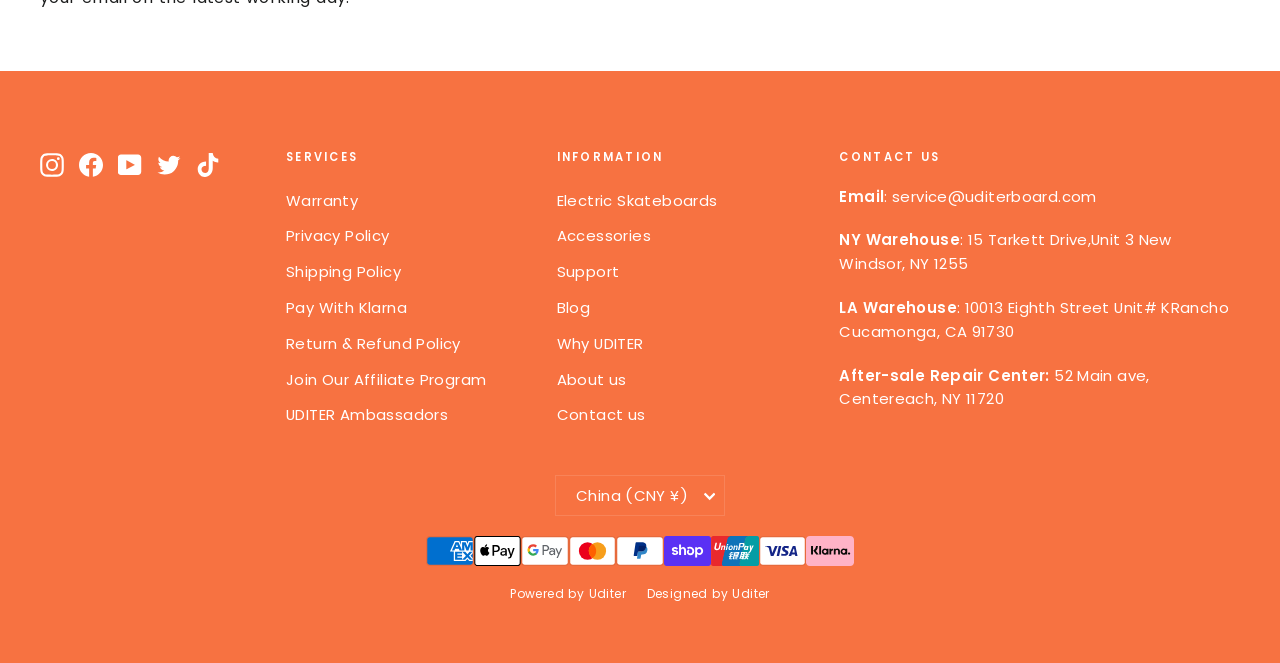Locate the bounding box coordinates of the element you need to click to accomplish the task described by this instruction: "Learn more about Uditer Ambassadors".

[0.223, 0.603, 0.411, 0.65]